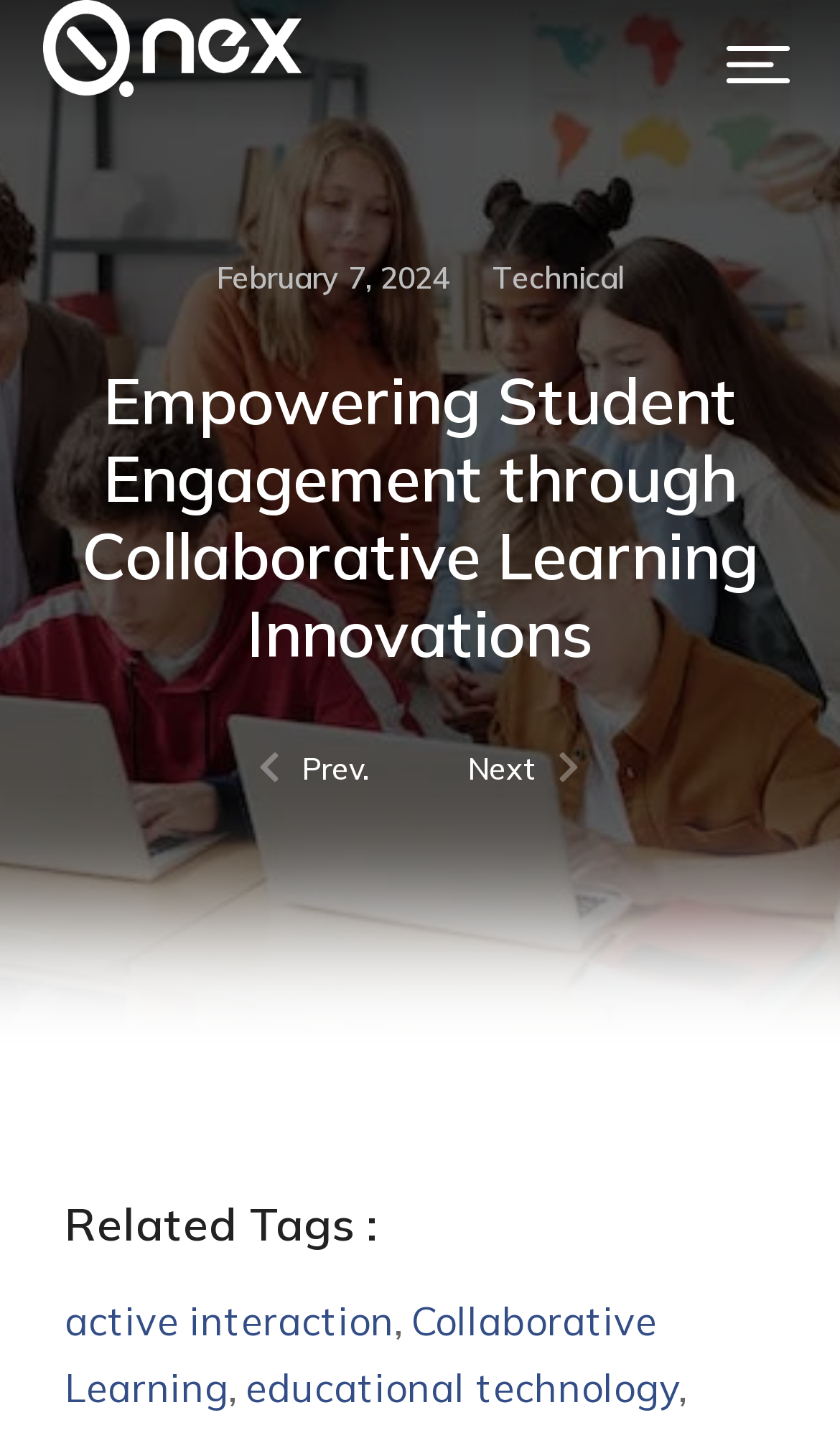Determine the bounding box coordinates of the clickable element necessary to fulfill the instruction: "view Stanley Street property". Provide the coordinates as four float numbers within the 0 to 1 range, i.e., [left, top, right, bottom].

None